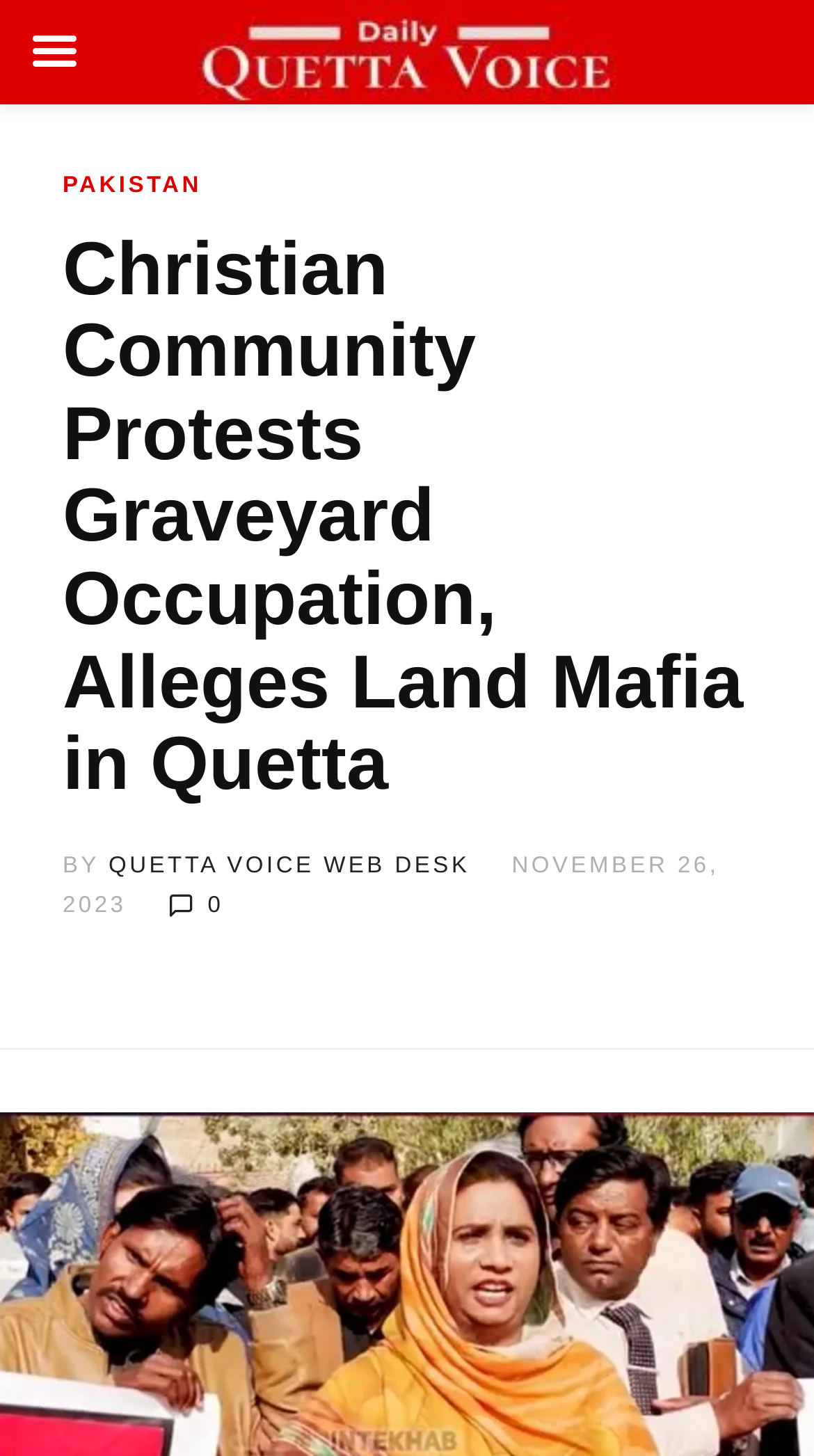Provide your answer in a single word or phrase: 
What is the location of the protest?

Quetta